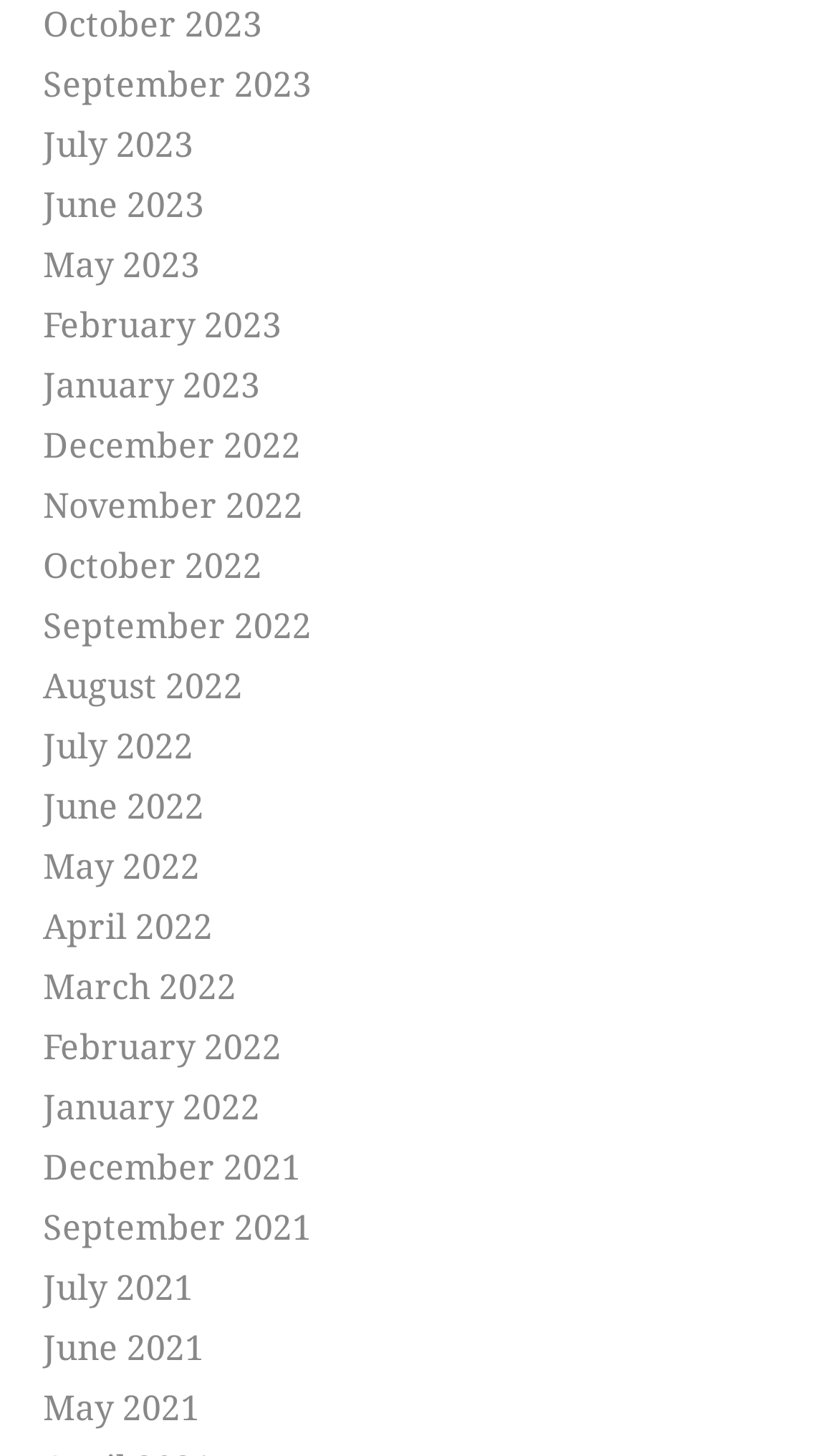How many months are listed in 2022? Refer to the image and provide a one-word or short phrase answer.

12